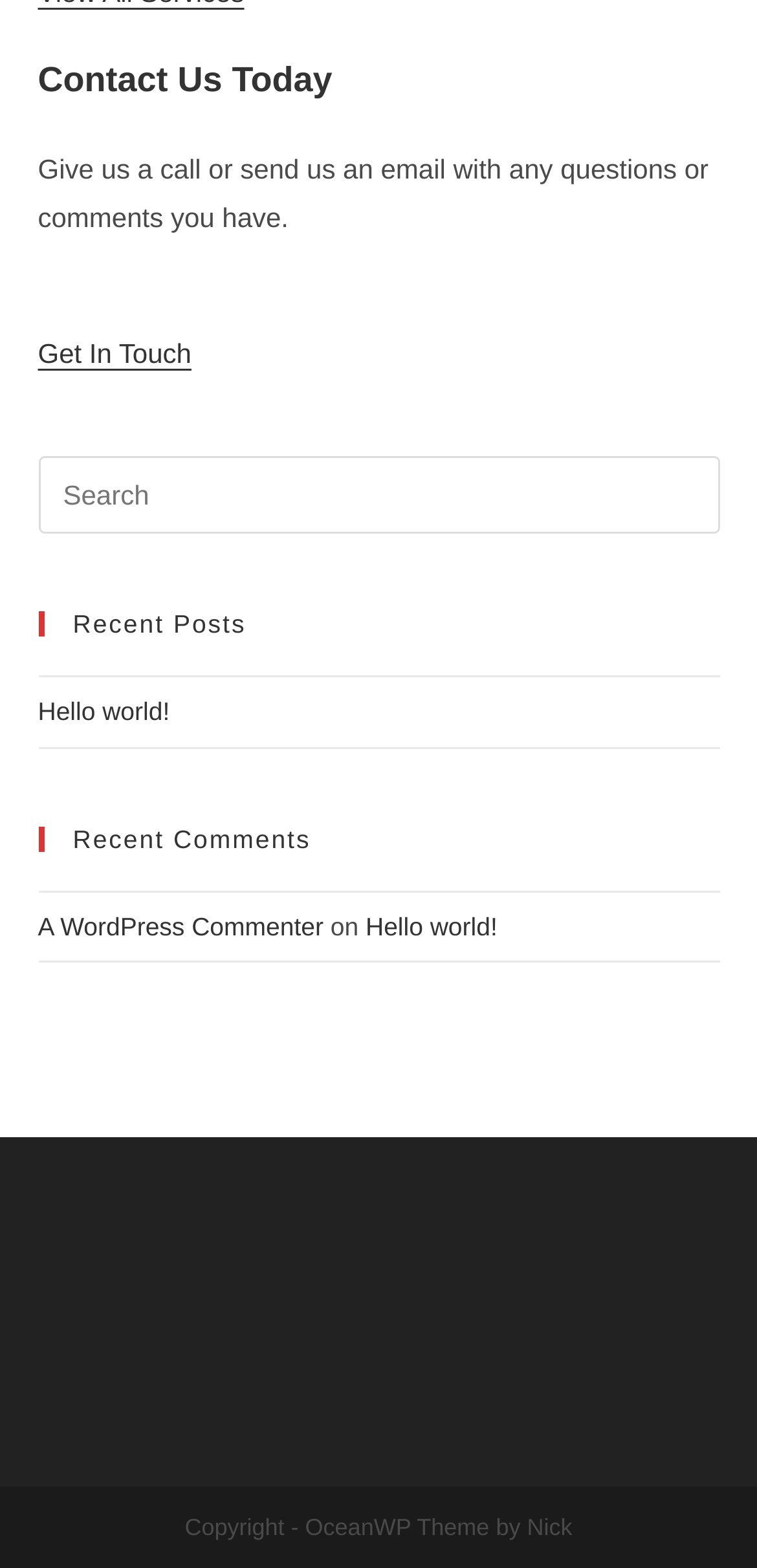Analyze the image and deliver a detailed answer to the question: What is the call to action on the contact page?

The call to action on the contact page is 'Get In Touch' which is a button located below the heading 'Contact Us Today' and the static text 'Give us a call or send us an email with any questions or comments you have.'